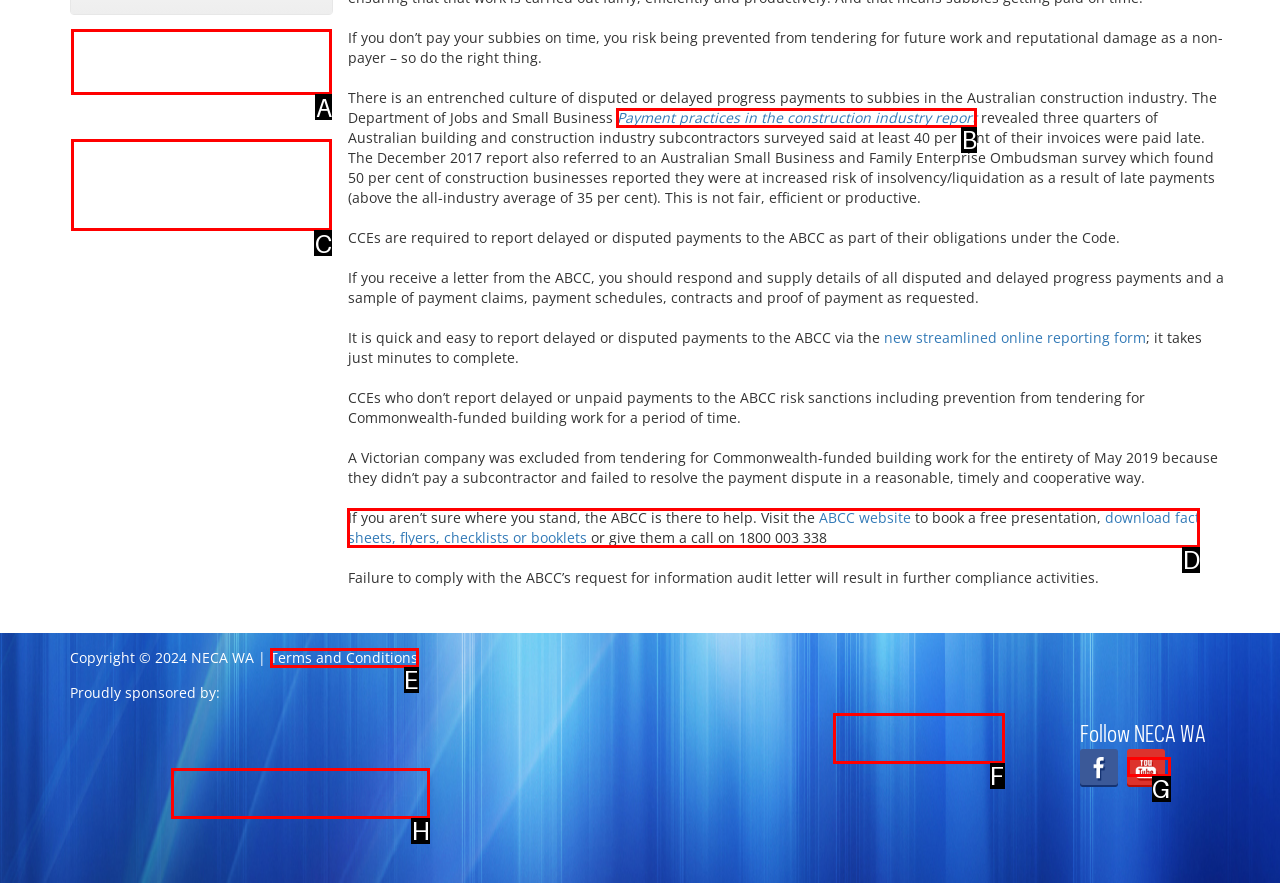From the choices given, find the HTML element that matches this description: Electrical Group Training (EGT). Answer with the letter of the selected option directly.

A